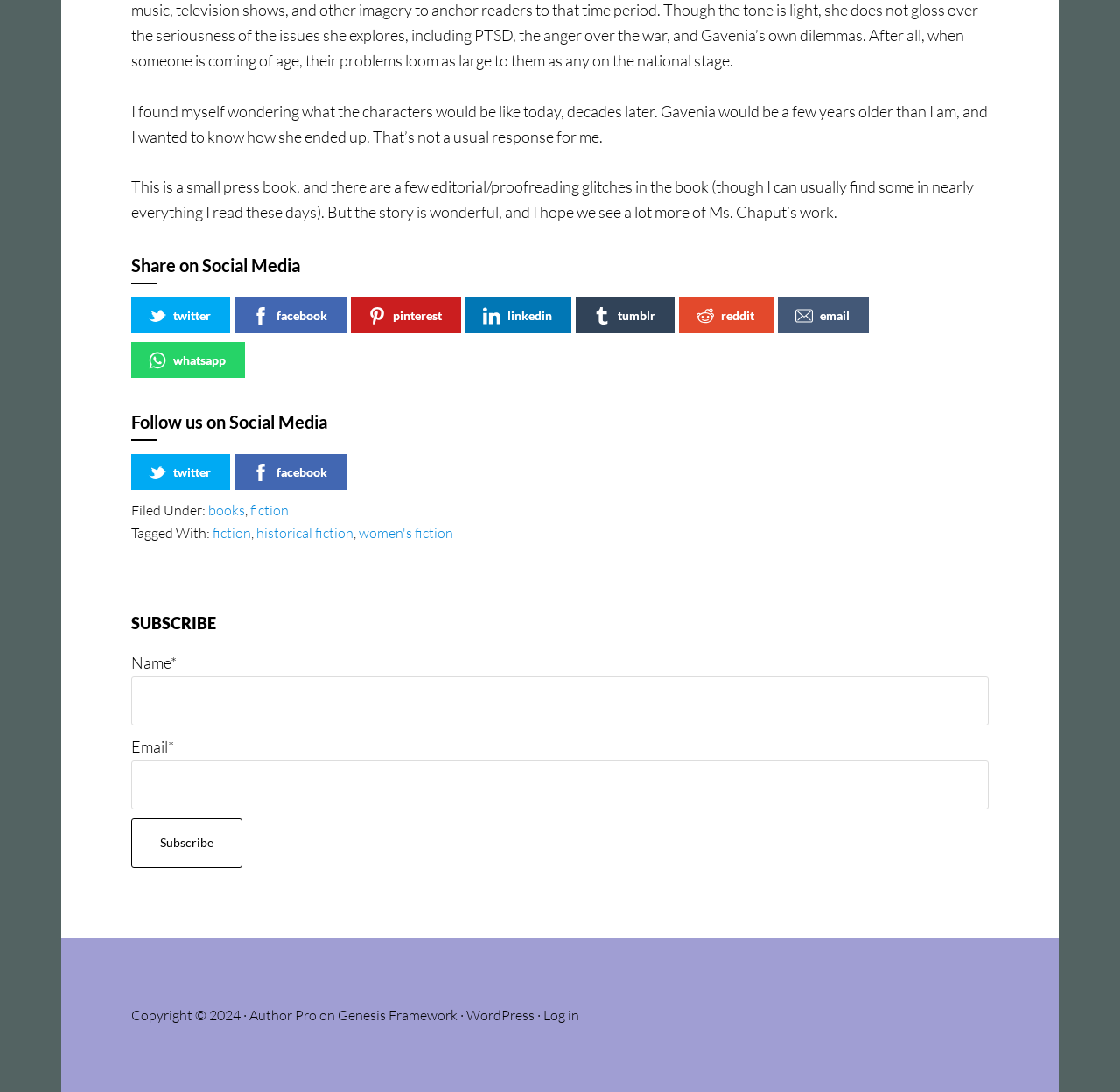Specify the bounding box coordinates for the region that must be clicked to perform the given instruction: "Follow us on Facebook".

[0.209, 0.416, 0.309, 0.448]